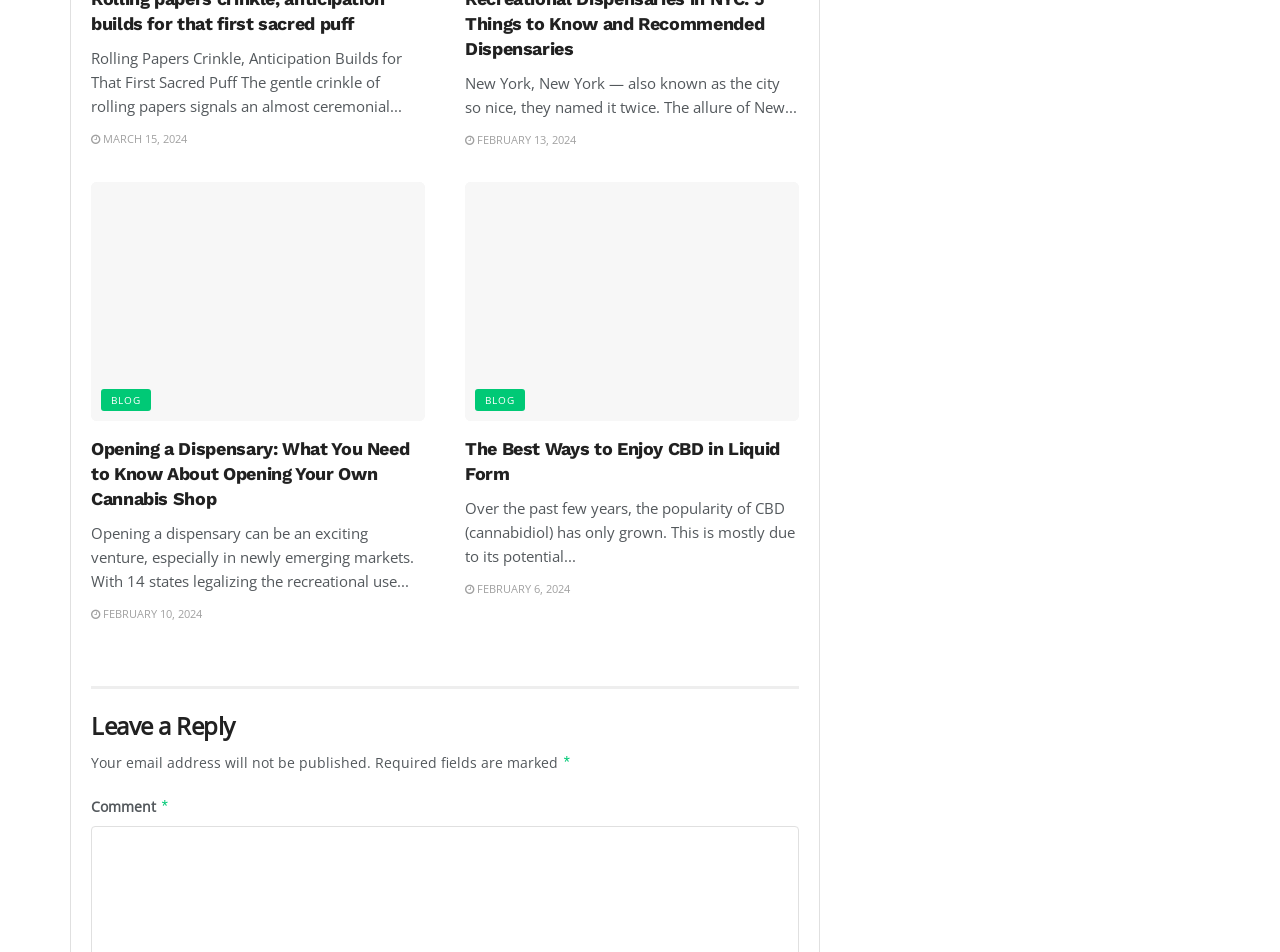Identify and provide the bounding box for the element described by: "February 13, 2024".

[0.363, 0.139, 0.45, 0.155]